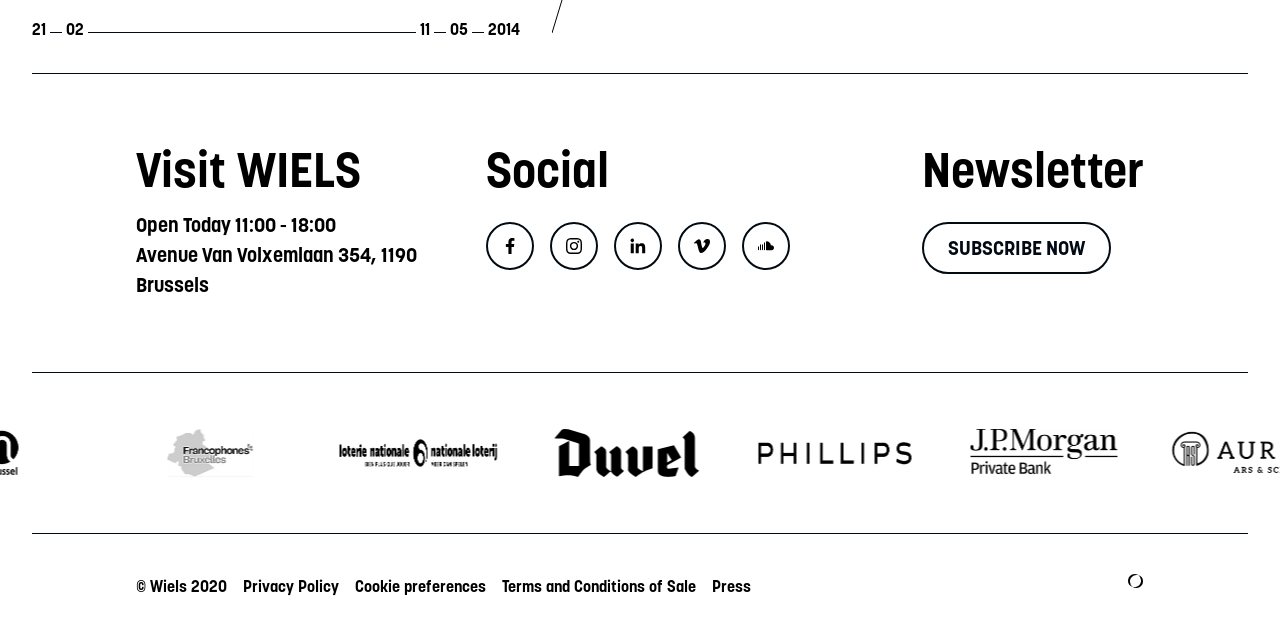Determine the bounding box coordinates of the area to click in order to meet this instruction: "Go to the Home page".

None